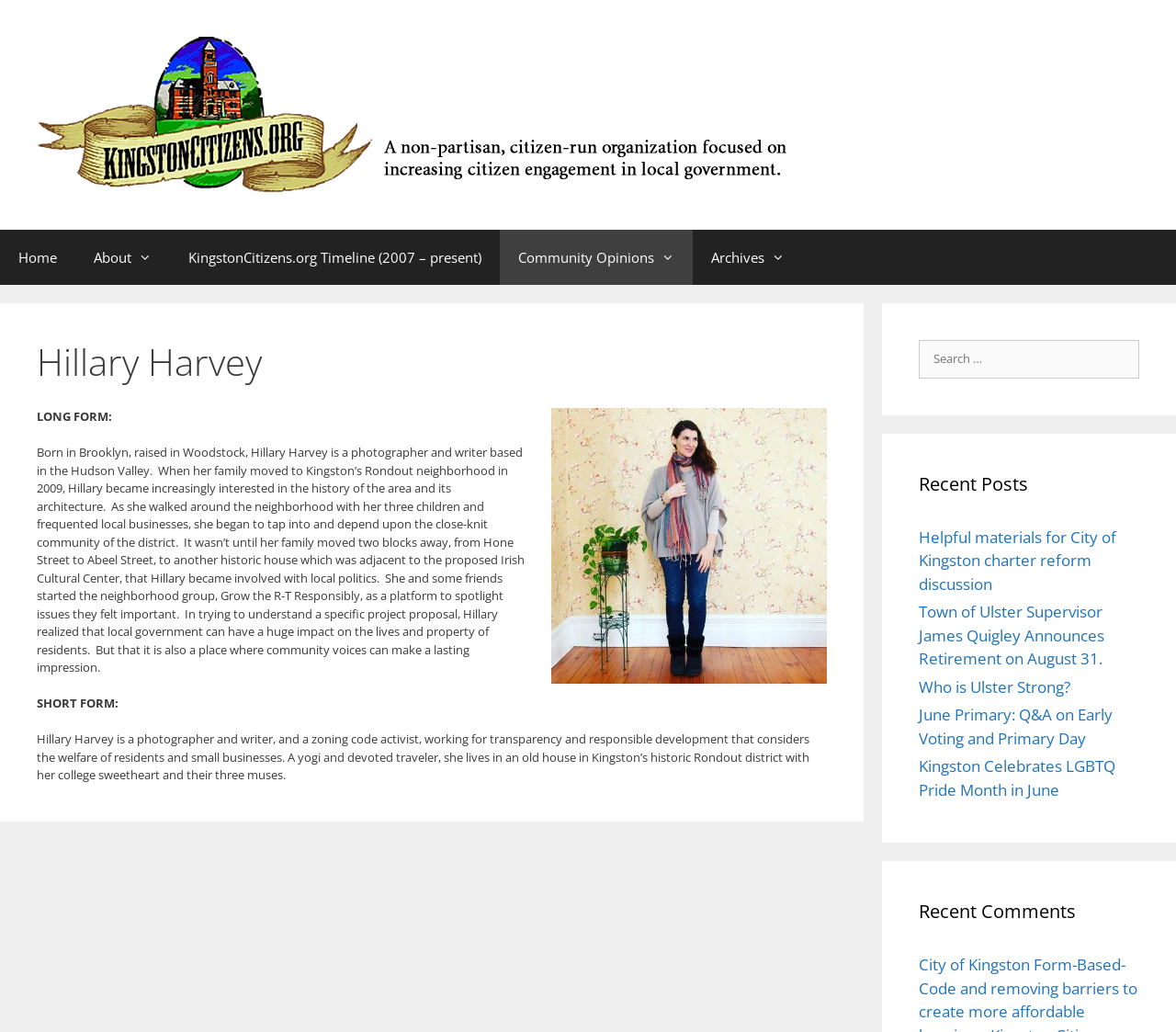Pinpoint the bounding box coordinates of the element you need to click to execute the following instruction: "Explore 'KATEGORIEN'". The bounding box should be represented by four float numbers between 0 and 1, in the format [left, top, right, bottom].

None